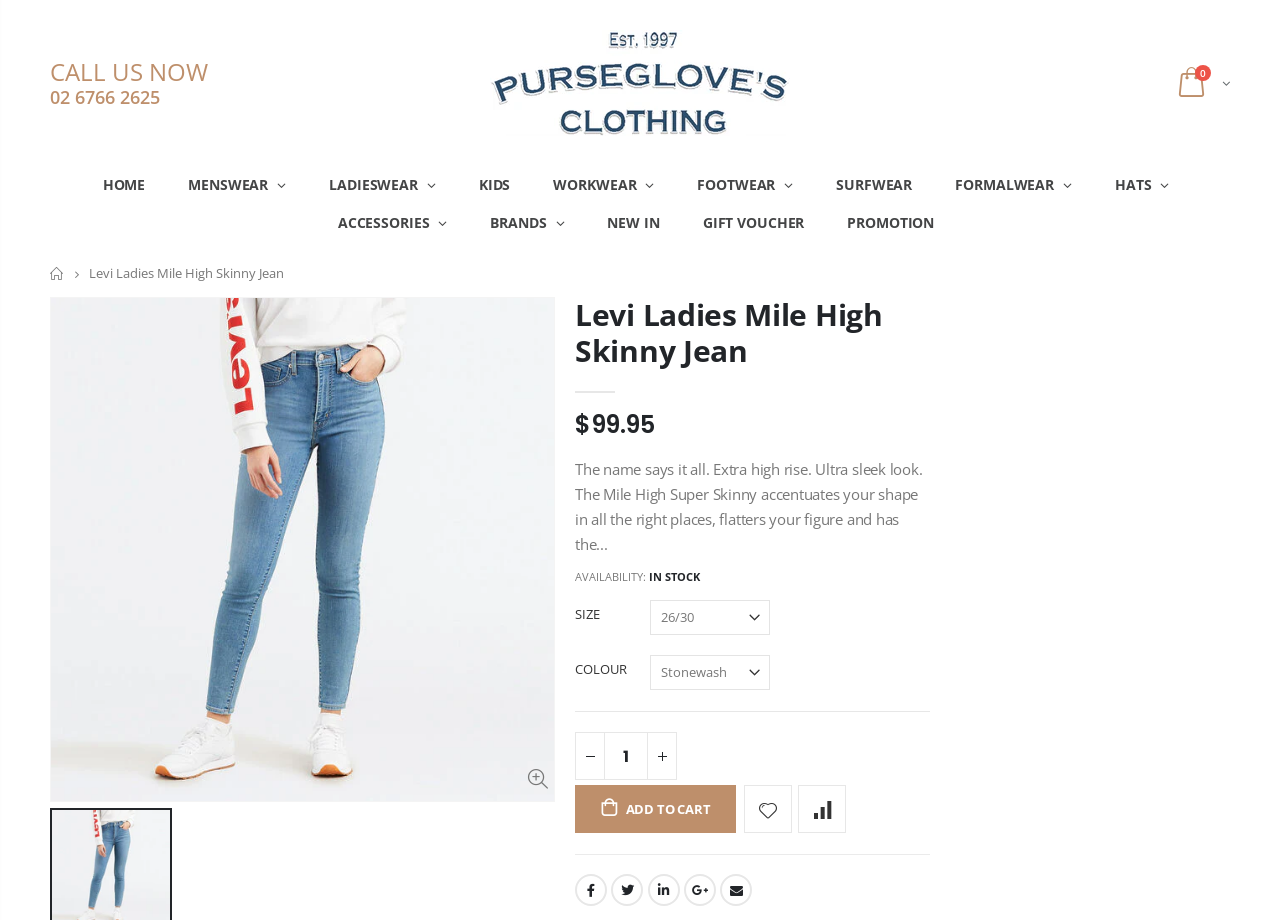Identify the bounding box coordinates of the area that should be clicked in order to complete the given instruction: "Share on Facebook". The bounding box coordinates should be four float numbers between 0 and 1, i.e., [left, top, right, bottom].

[0.449, 0.95, 0.474, 0.985]